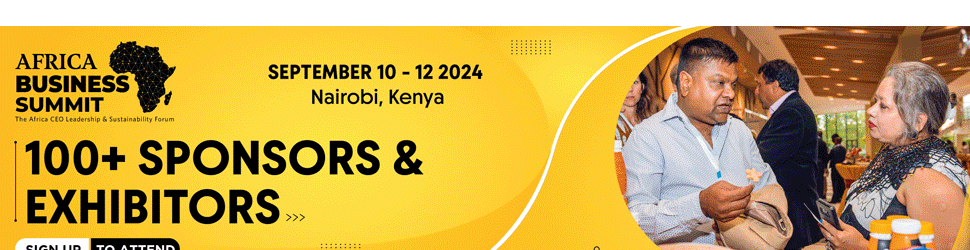Using the information from the screenshot, answer the following question thoroughly:
What is the number of sponsors and exhibitors participating?

The caption highlights the participation of over 100 sponsors and exhibitors, emphasizing the significance of the summit.